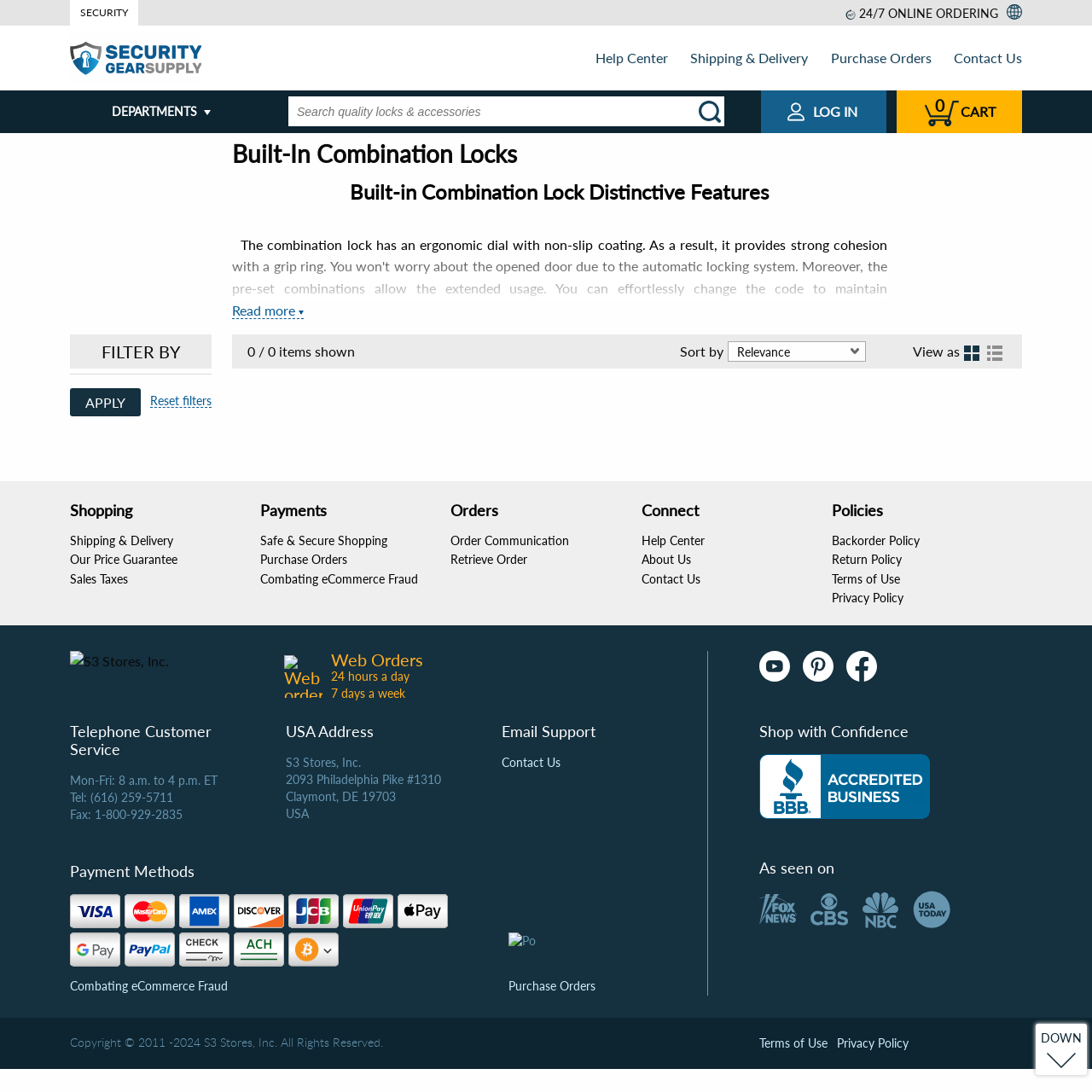Extract the bounding box coordinates for the UI element described by the text: "Safe & Secure Shopping". The coordinates should be in the form of [left, top, right, bottom] with values between 0 and 1.

[0.238, 0.488, 0.355, 0.502]